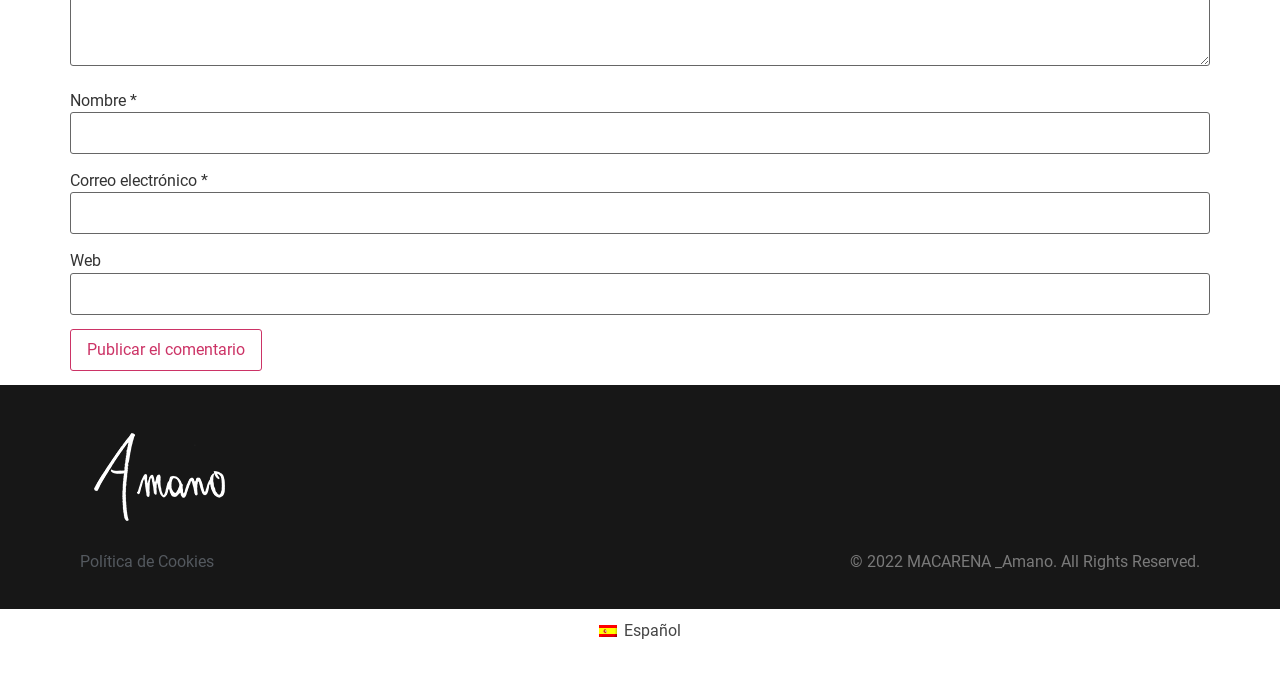Select the bounding box coordinates of the element I need to click to carry out the following instruction: "Input your email address".

[0.055, 0.281, 0.945, 0.343]